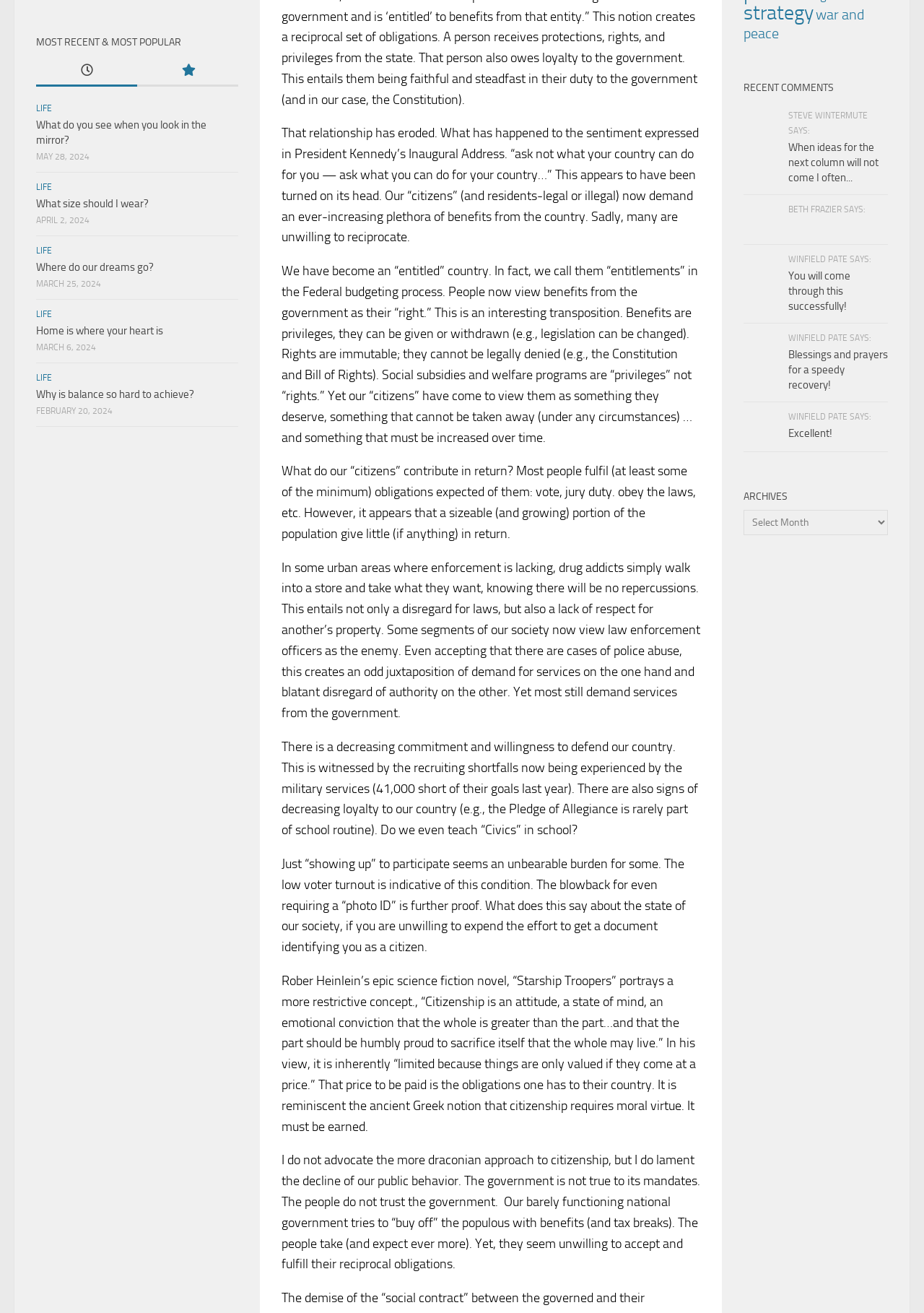Determine the bounding box coordinates of the UI element described by: "Popular Posts".

[0.148, 0.042, 0.258, 0.066]